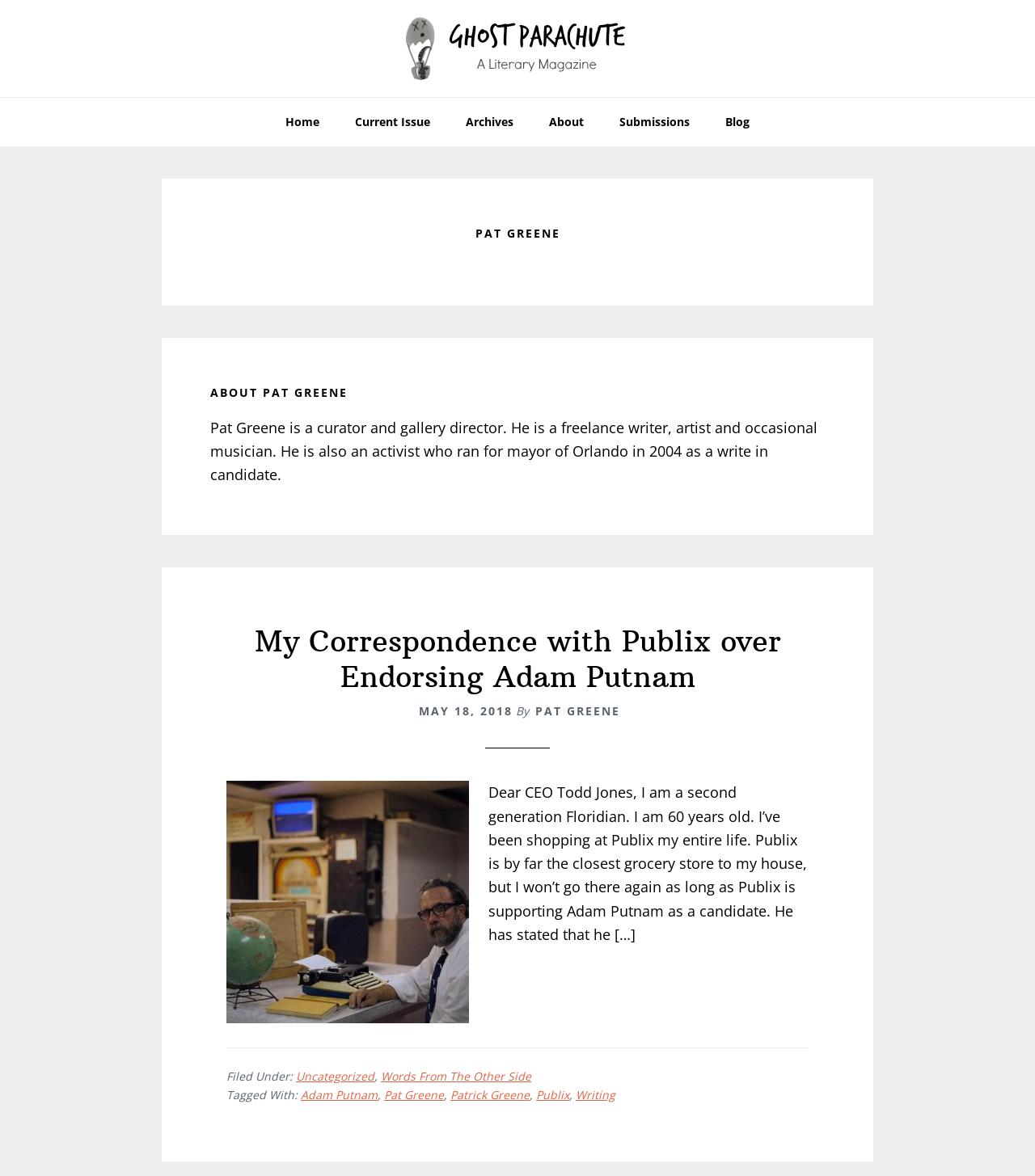Please identify the bounding box coordinates of the element on the webpage that should be clicked to follow this instruction: "read article about correspondence with Publix". The bounding box coordinates should be given as four float numbers between 0 and 1, formatted as [left, top, right, bottom].

[0.156, 0.483, 0.844, 0.988]